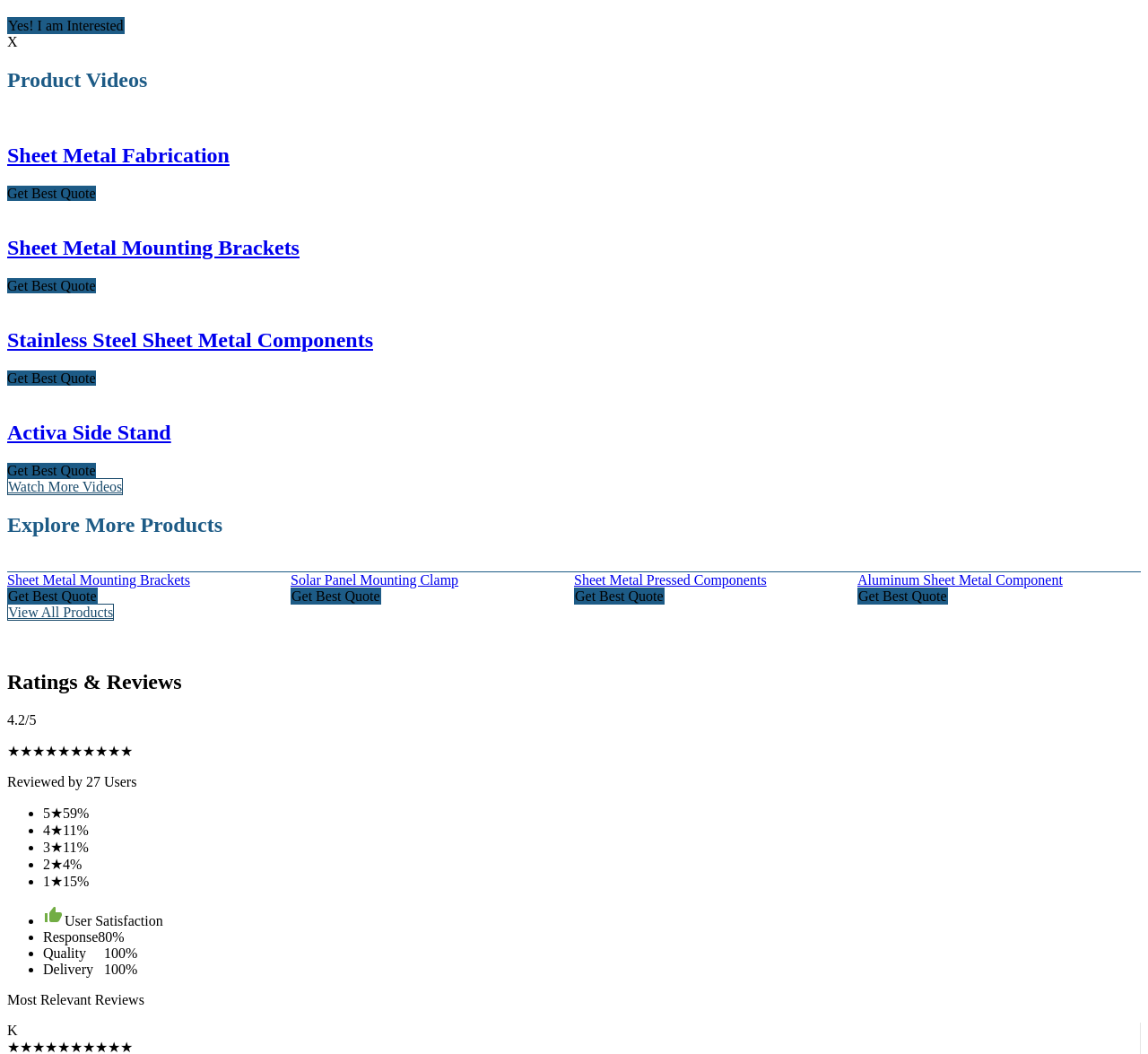Locate the UI element described by Sheet Metal Mounting Brackets in the provided webpage screenshot. Return the bounding box coordinates in the format (top-left x, top-left y, bottom-right x, bottom-right y), ensuring all values are between 0 and 1.

[0.006, 0.543, 0.253, 0.558]